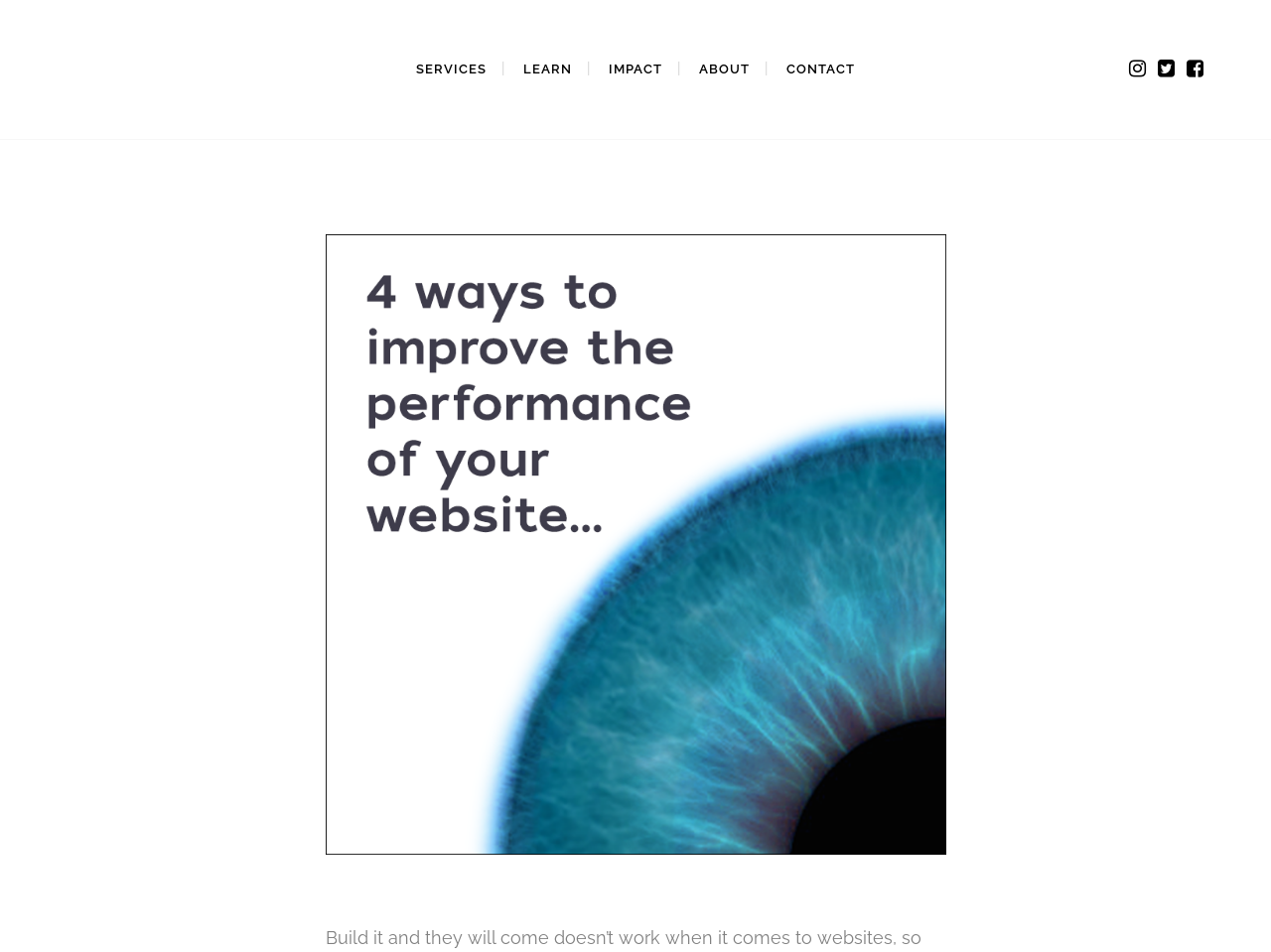What is the purpose of the newsletter?
Provide an in-depth and detailed answer to the question.

The newsletter section suggests that by signing up, users will receive updates on new articles, resources, as well as progress on tree planting and rewilding.